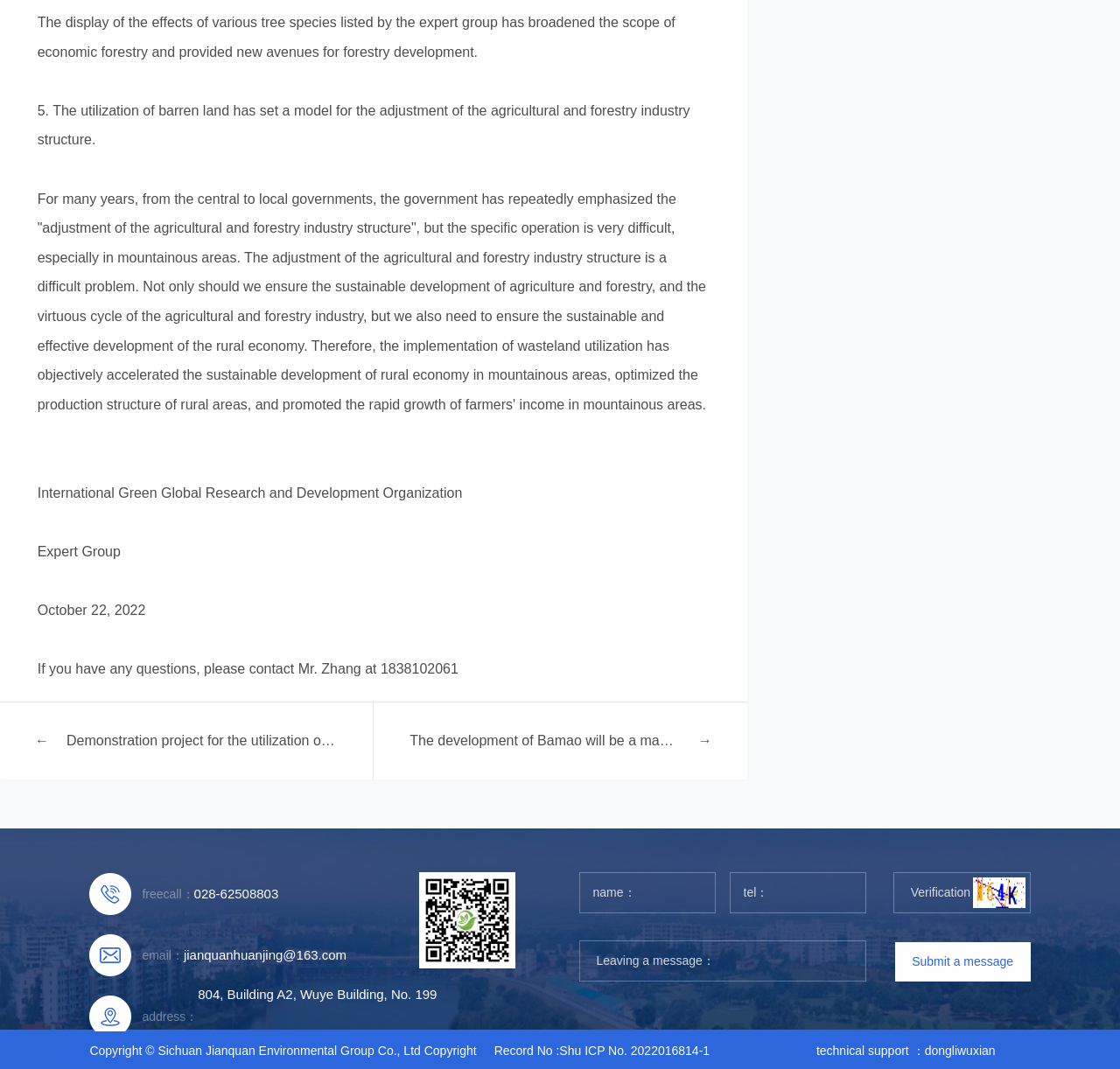What is the purpose of the wasteland utilization?
Please answer the question with a detailed response using the information from the screenshot.

The question asks for the purpose of the wasteland utilization. By reading the text on the webpage, I found that the wasteland utilization has set a model for the adjustment of the agricultural and forestry industry structure, which implies that the purpose of the wasteland utilization is to adjust the agricultural and forestry industry structure.